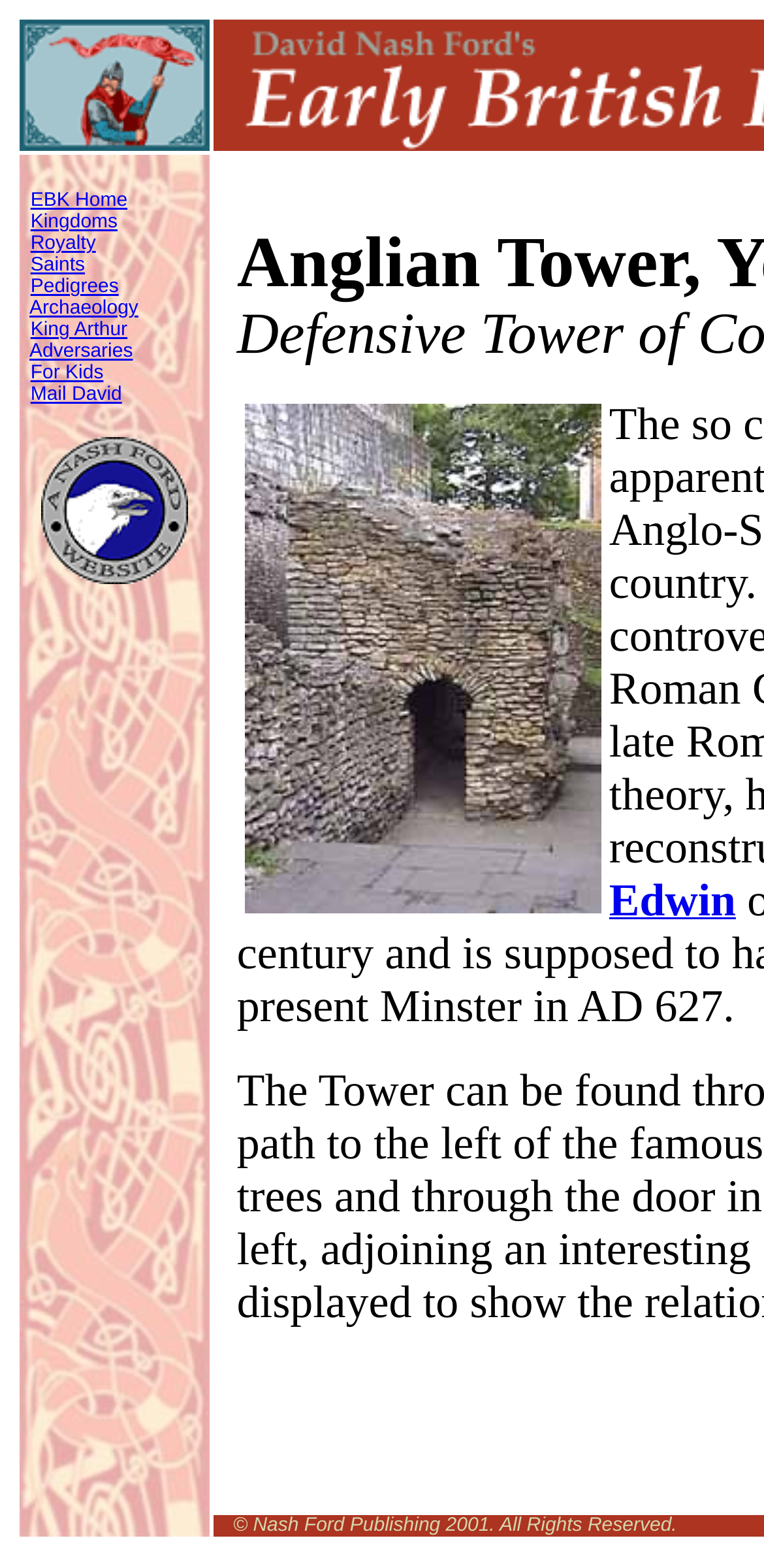Provide a thorough description of the webpage you see.

The webpage is about Saxon Archaeology, specifically focusing on The Anglian Tower in York. At the top-left corner, there is a small image. Below it, there is a horizontal menu bar with 10 links: EBK Home, Kingdoms, Royalty, Saints, Pedigrees, Archaeology, King Arthur, Adversaries, For Kids, and Mail David. These links are separated by small gaps.

To the right of the menu bar, there is a larger image, which appears to be the main content of the page. The image is titled "The Anglian Tower". Below the image, there is a small gap, and then a single line of text.

At the top-right corner, there is another image, which is smaller than the main image. It is positioned above the main image and slightly to the right.

Overall, the webpage has a simple layout, with a focus on the main image and a menu bar at the top.